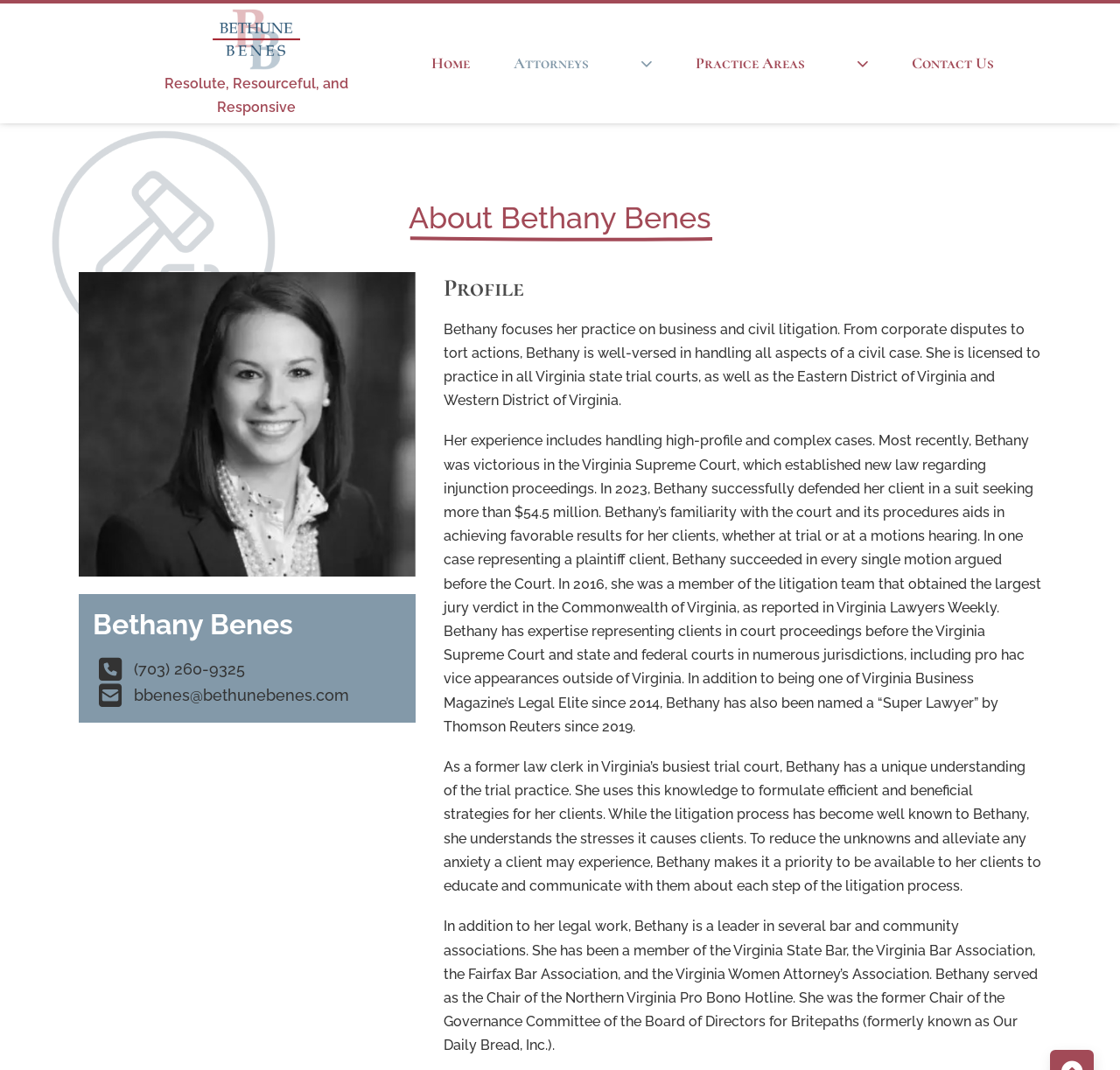Locate the bounding box coordinates of the area where you should click to accomplish the instruction: "Read the article about different ways of consuming THC syrup".

None